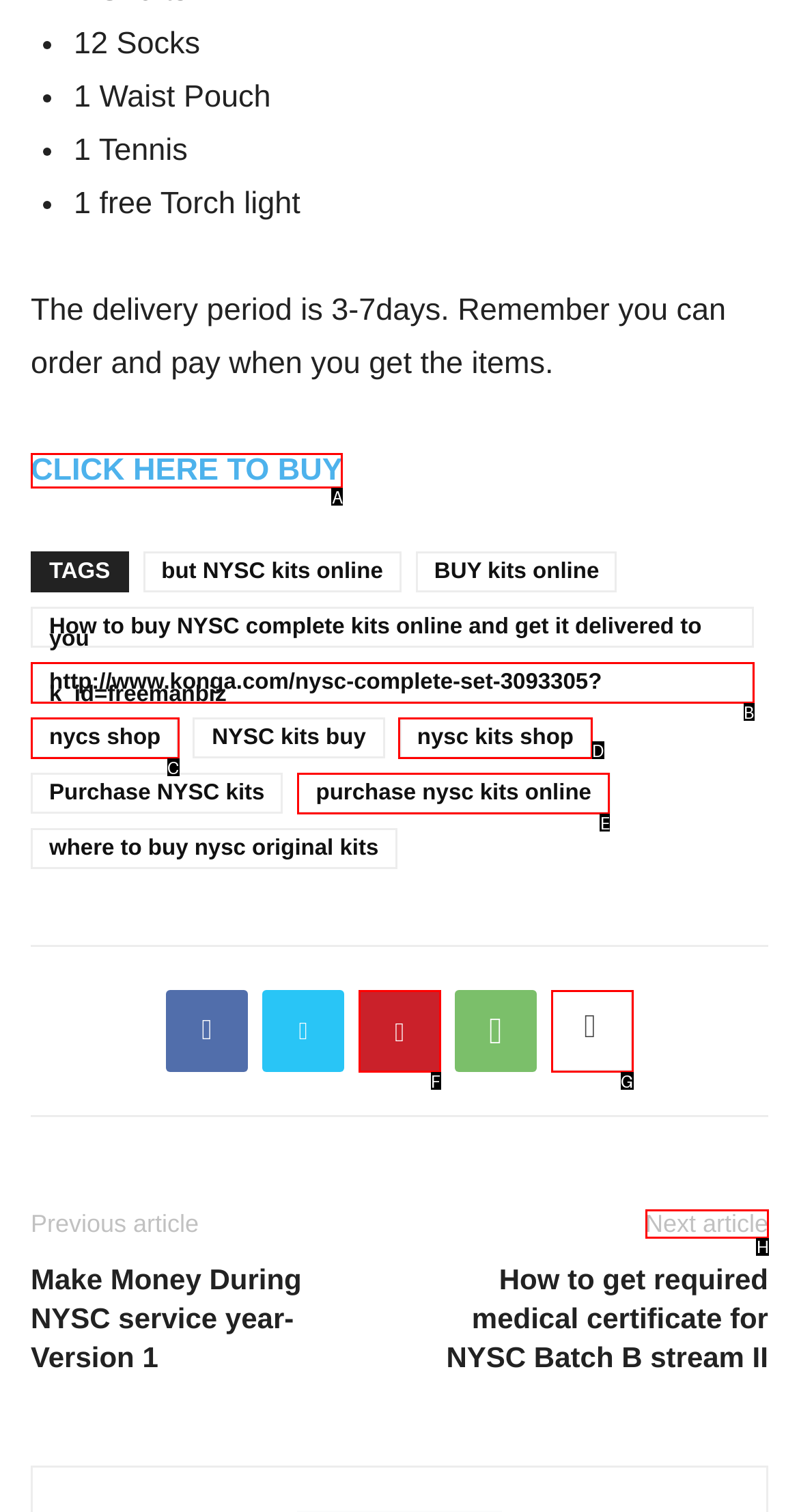Select the letter of the option that should be clicked to achieve the specified task: Read the next article. Respond with just the letter.

H